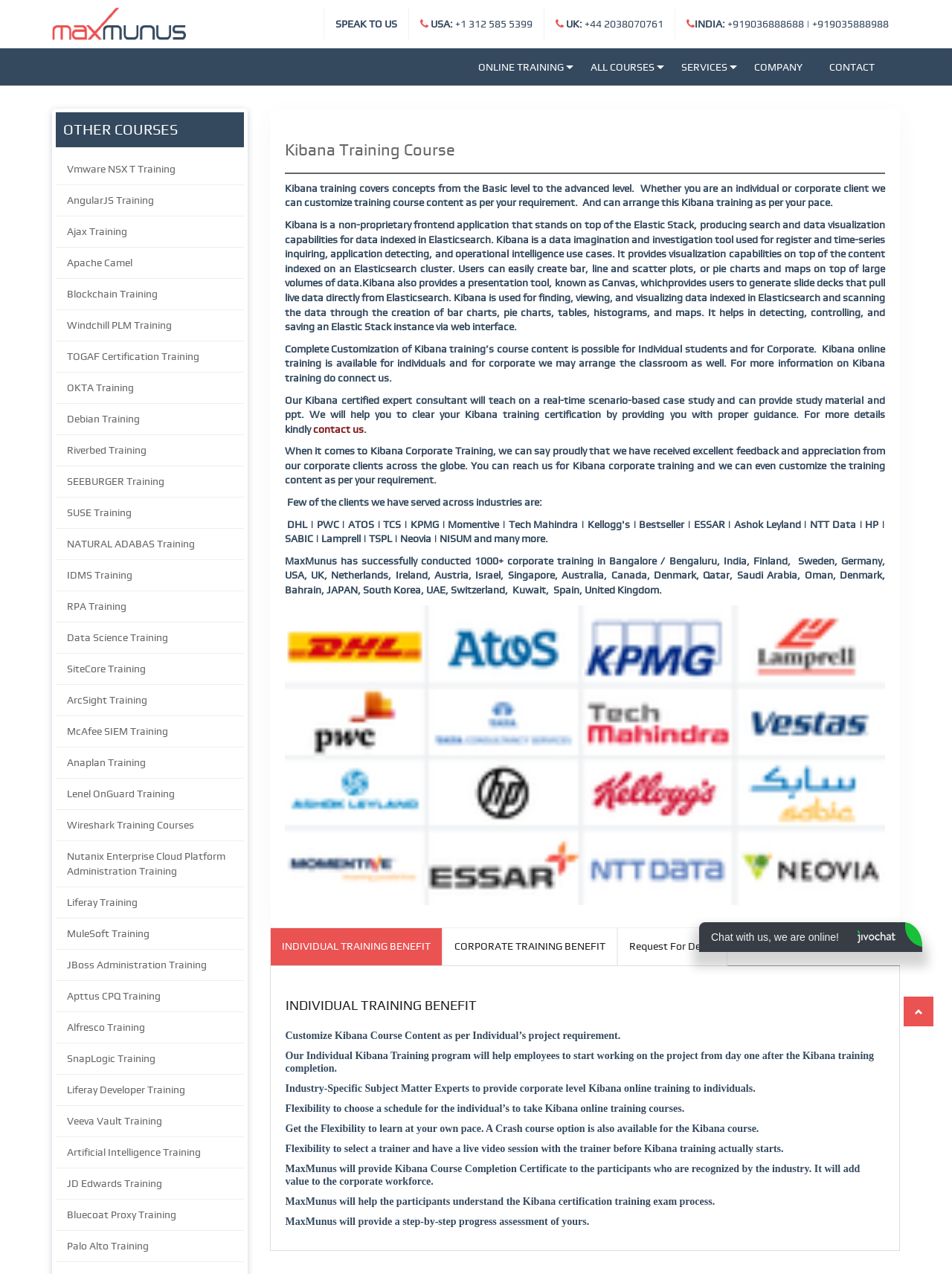What is provided to participants after Kibana training completion?
Based on the image, answer the question in a detailed manner.

I found what is provided to participants after Kibana training completion by reading the static text on the webpage, which says 'MaxMunus will provide Kibana Course Completion Certificate to the participants who are recognized by the industry.'